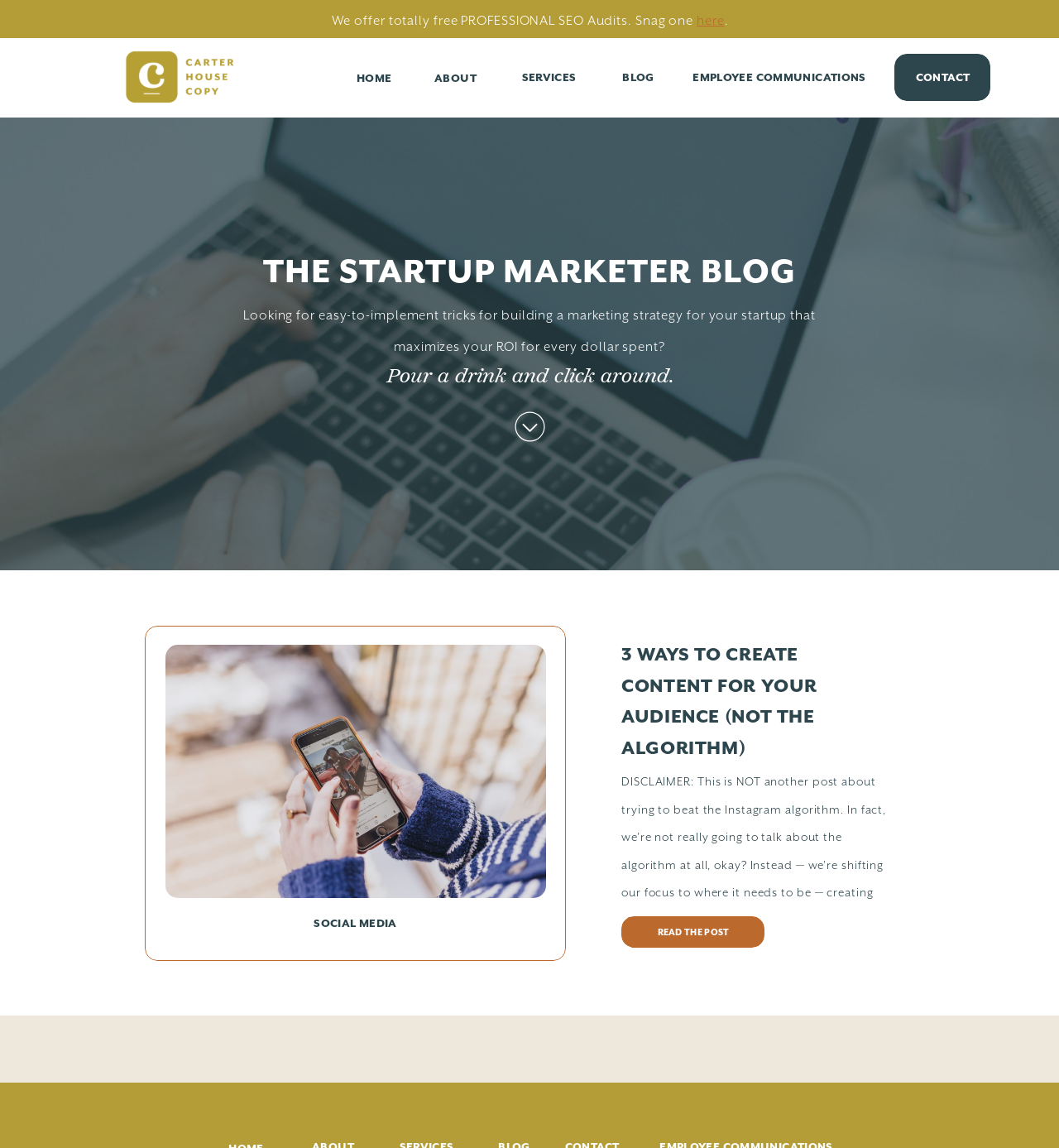Determine the bounding box coordinates of the clickable element to achieve the following action: 'Get a free PROFESSIONAL SEO Audit'. Provide the coordinates as four float values between 0 and 1, formatted as [left, top, right, bottom].

[0.658, 0.012, 0.684, 0.025]